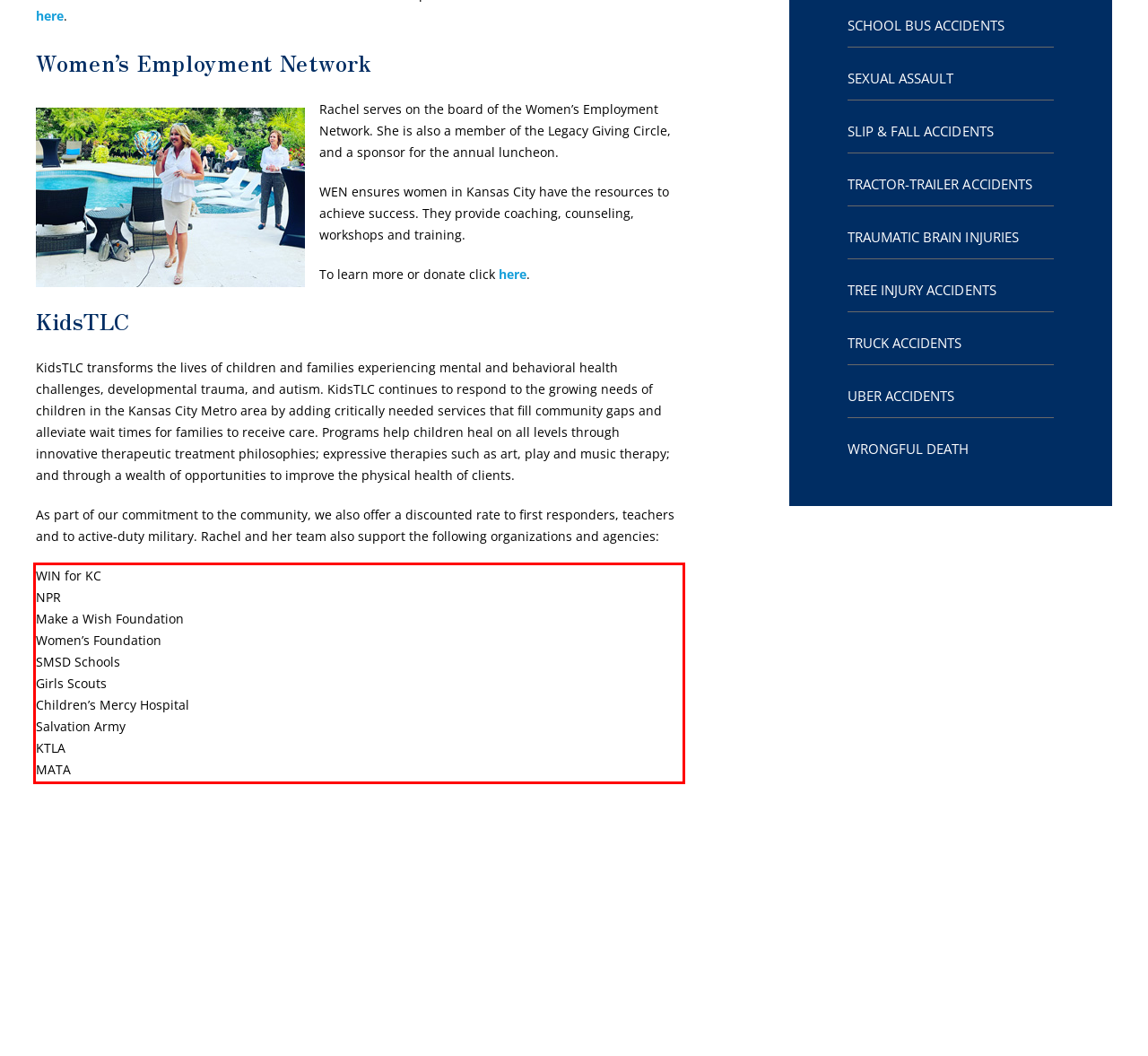Identify and transcribe the text content enclosed by the red bounding box in the given screenshot.

WIN for KC NPR Make a Wish Foundation Women’s Foundation SMSD Schools Girls Scouts Children’s Mercy Hospital Salvation Army KTLA MATA